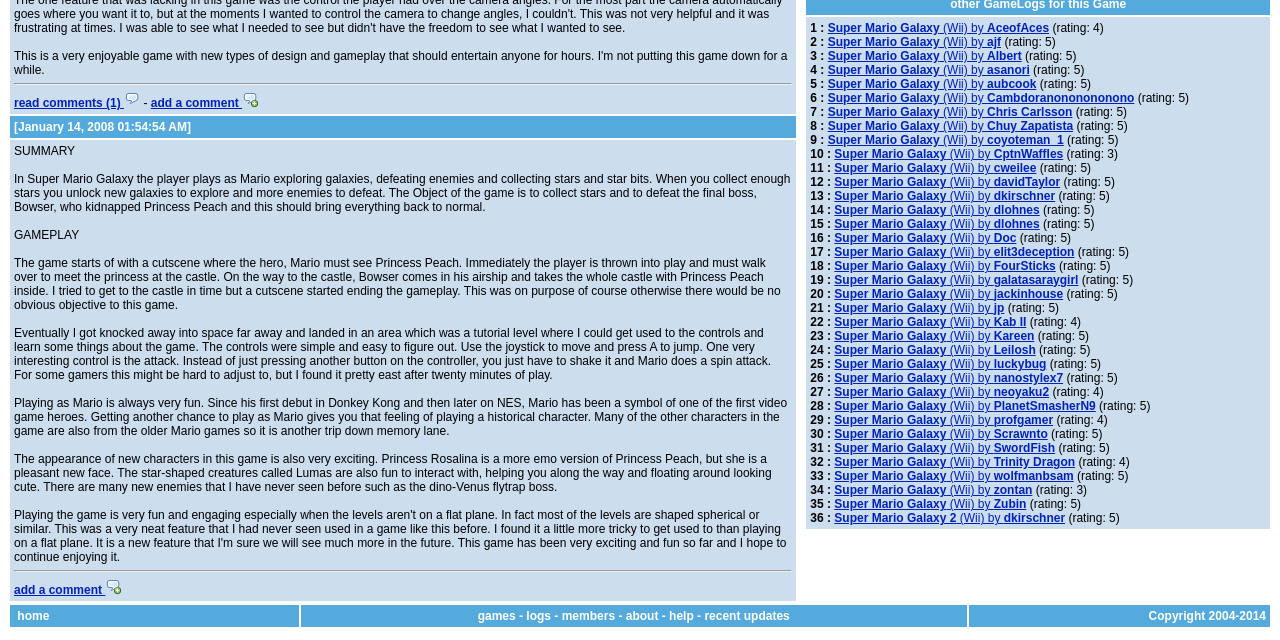Bounding box coordinates are specified in the format (top-left x, top-left y, bottom-right x, bottom-right y). All values are floating point numbers bounded between 0 and 1. Please provide the bounding box coordinate of the region this sentence describes: games

[0.373, 0.952, 0.403, 0.973]